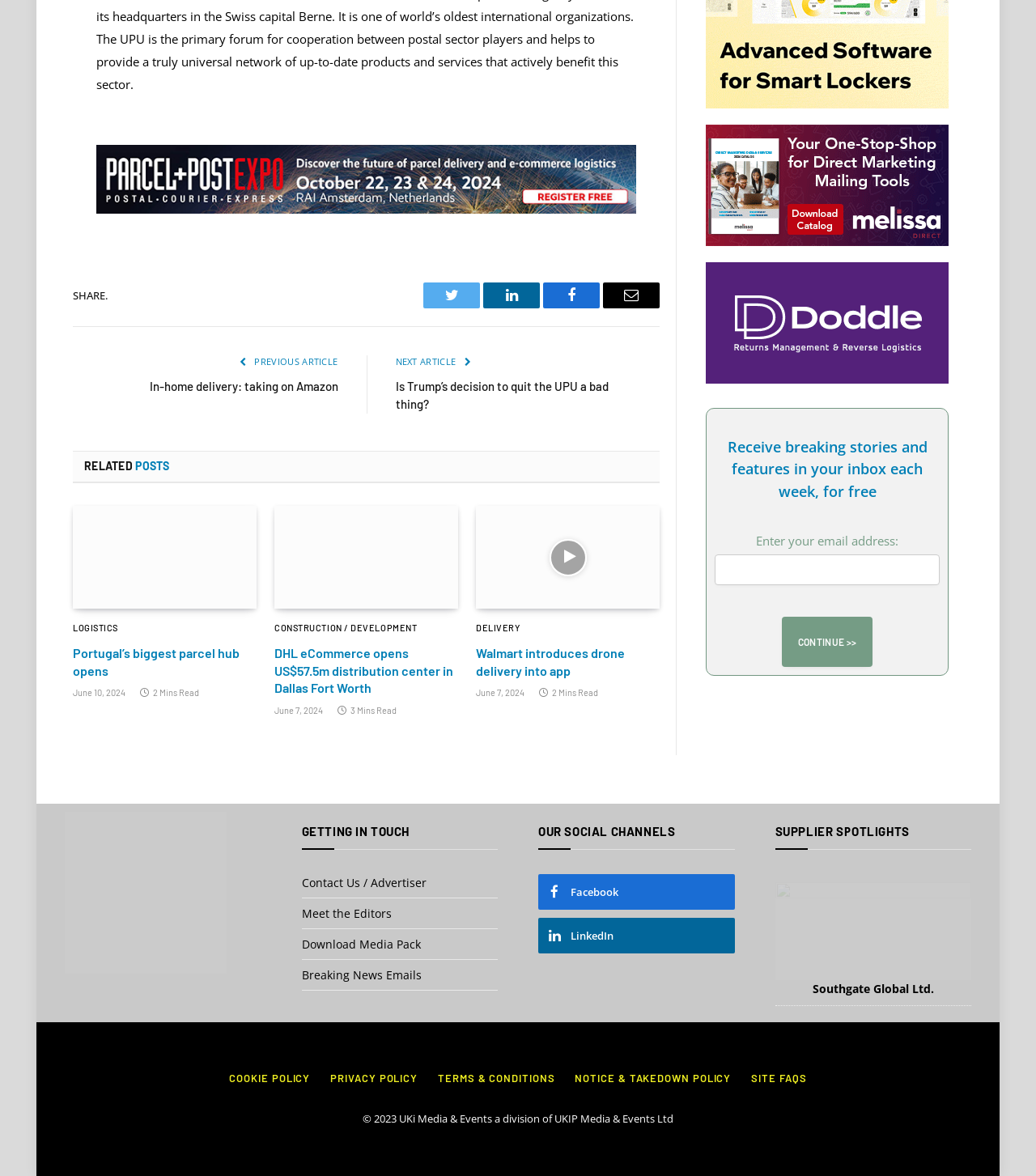Determine the bounding box coordinates for the clickable element required to fulfill the instruction: "View the related post 'Portugal’s biggest parcel hub opens'". Provide the coordinates as four float numbers between 0 and 1, i.e., [left, top, right, bottom].

[0.07, 0.43, 0.248, 0.518]